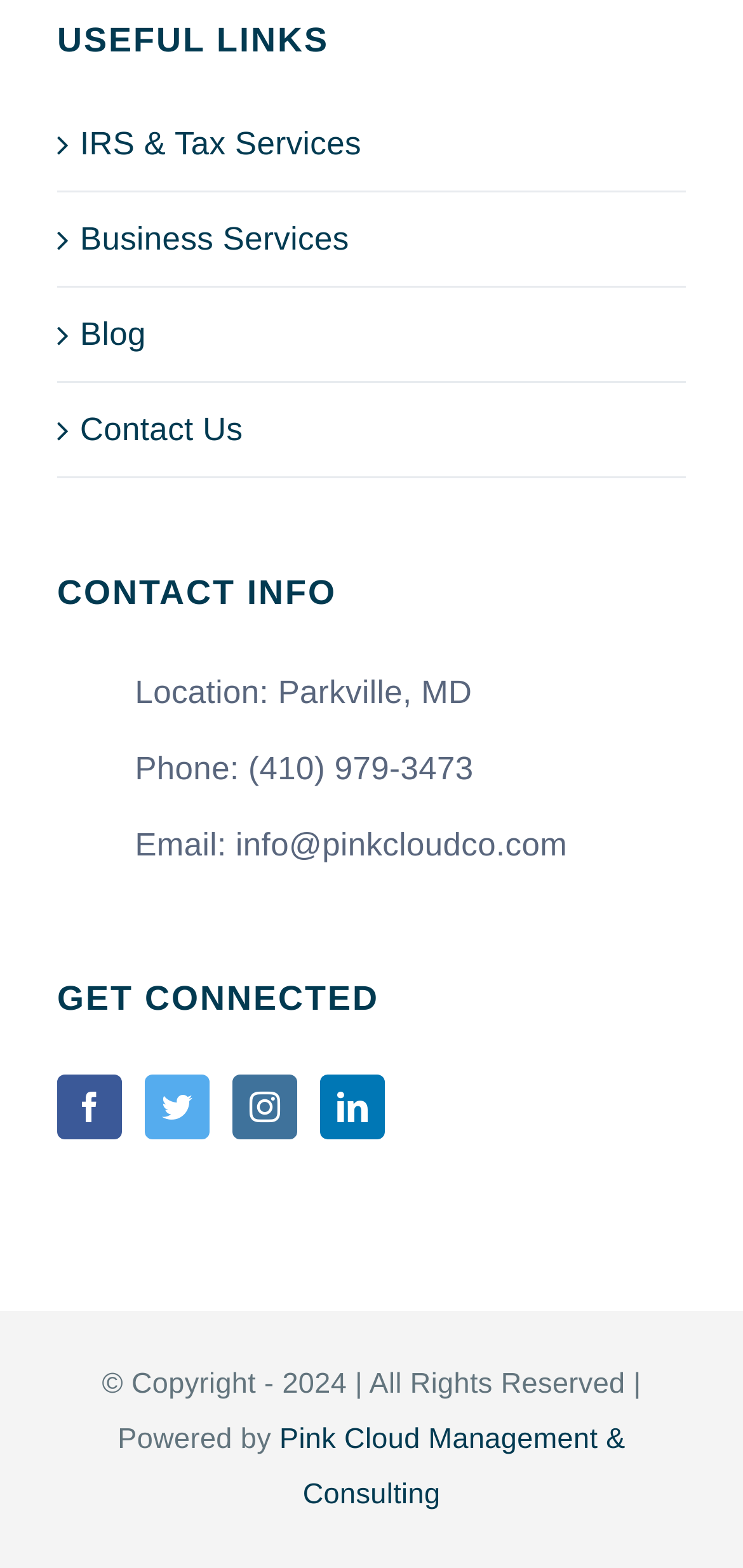What is the phone number of the company?
Based on the visual information, provide a detailed and comprehensive answer.

The answer can be found in the 'CONTACT INFO' section, where it is stated as 'Phone: (410) 979-3473'.